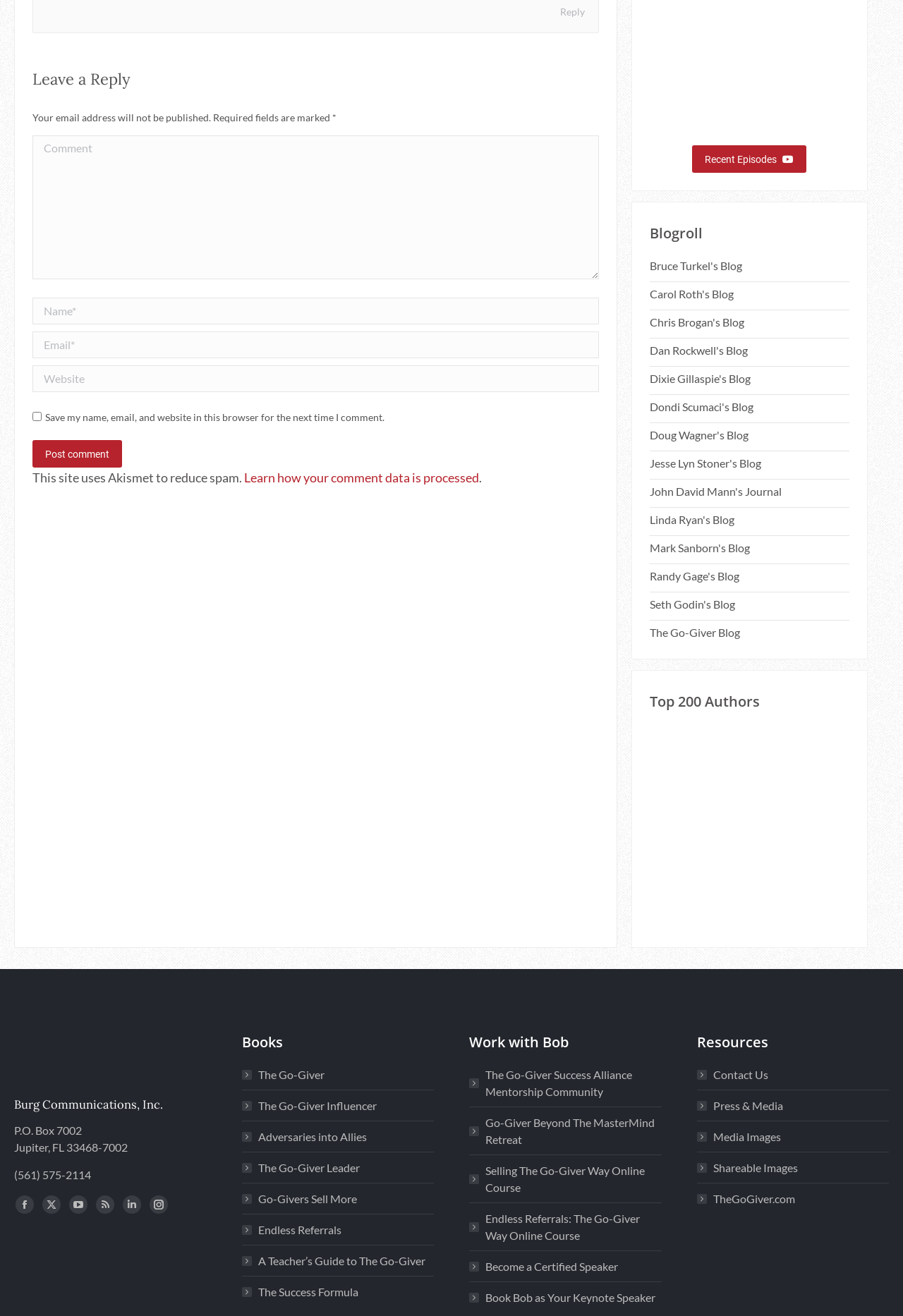Please give the bounding box coordinates of the area that should be clicked to fulfill the following instruction: "Visit The Go-Giver Blog". The coordinates should be in the format of four float numbers from 0 to 1, i.e., [left, top, right, bottom].

[0.72, 0.474, 0.82, 0.487]